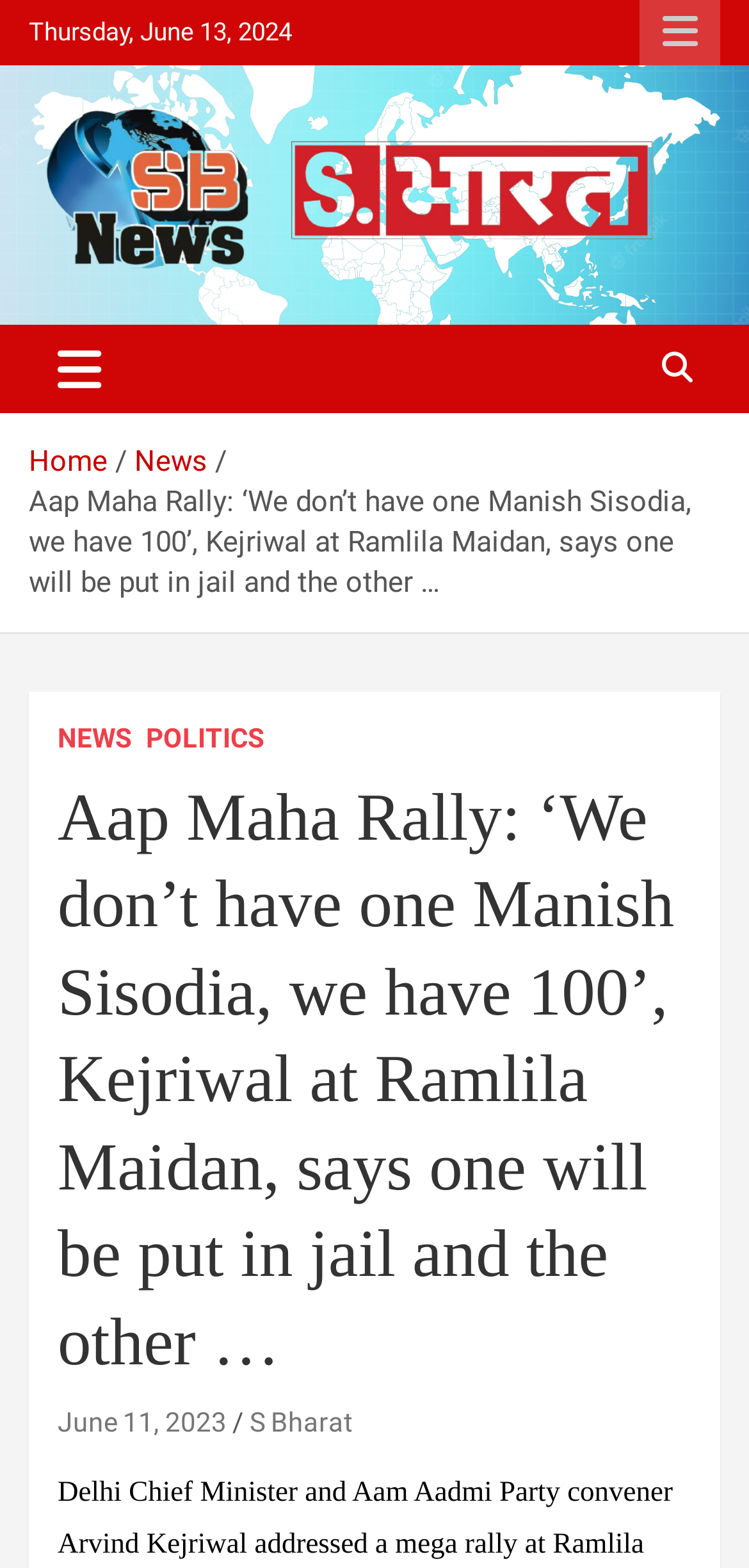Determine the bounding box coordinates of the clickable region to follow the instruction: "Visit the Sakriya Bharat homepage".

[0.038, 0.064, 0.962, 0.093]